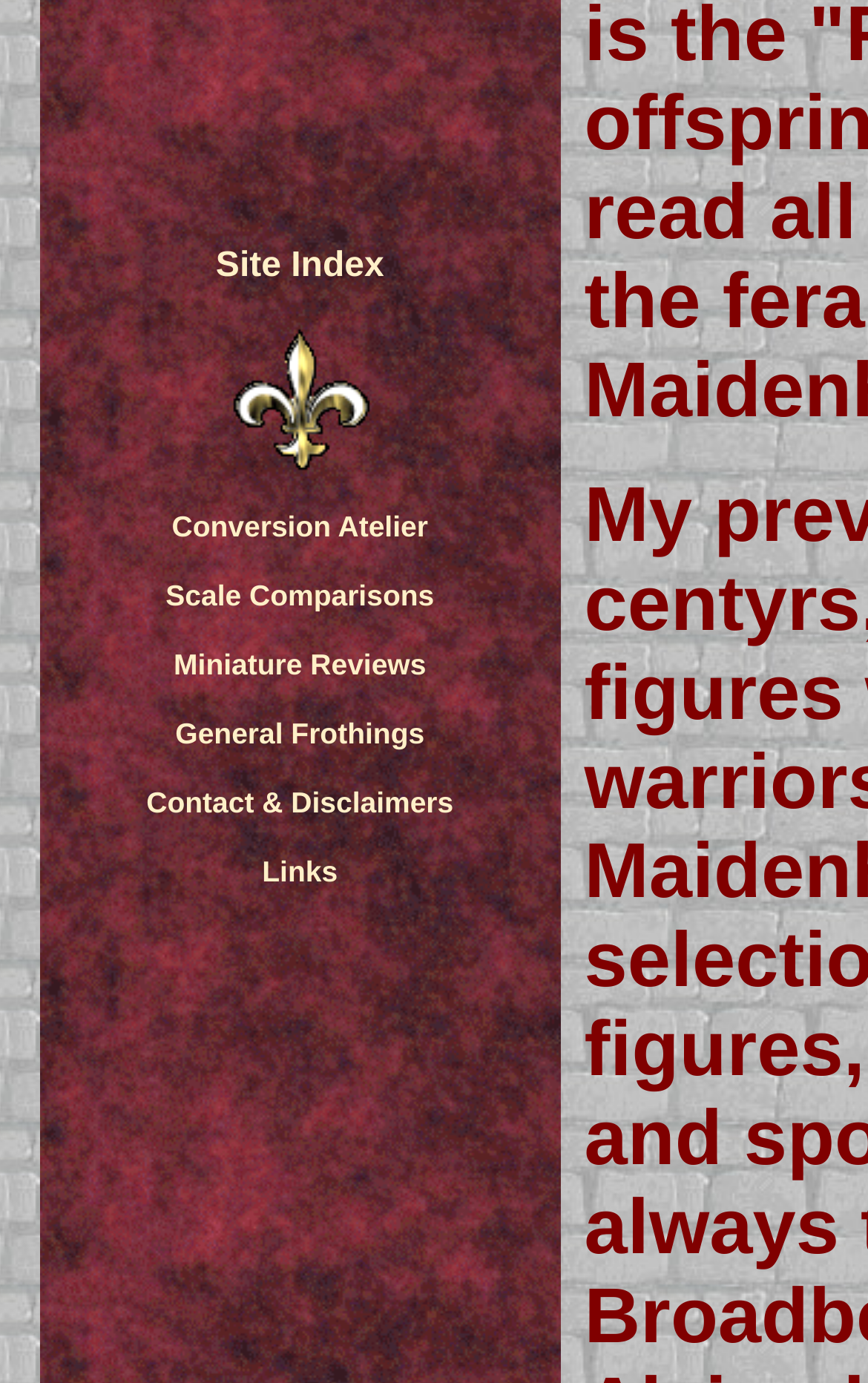Answer the question briefly using a single word or phrase: 
Are the links on the webpage arranged vertically?

Yes